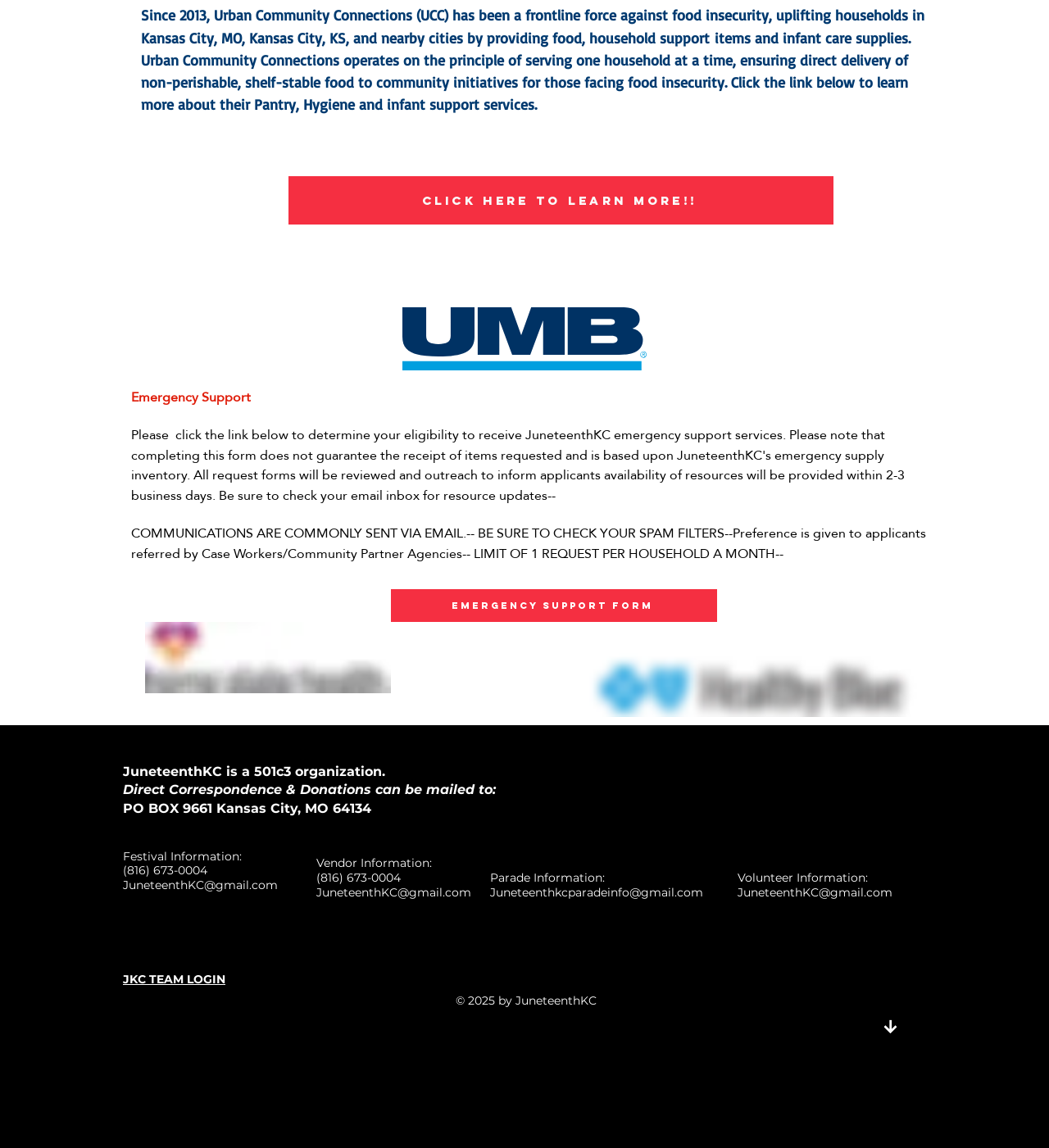What organization is JuneteenthKC?
Please answer the question with a detailed response using the information from the screenshot.

I found this information in the contentinfo section of the webpage, where it says 'JuneteenthKC is a 501c3 organization.'